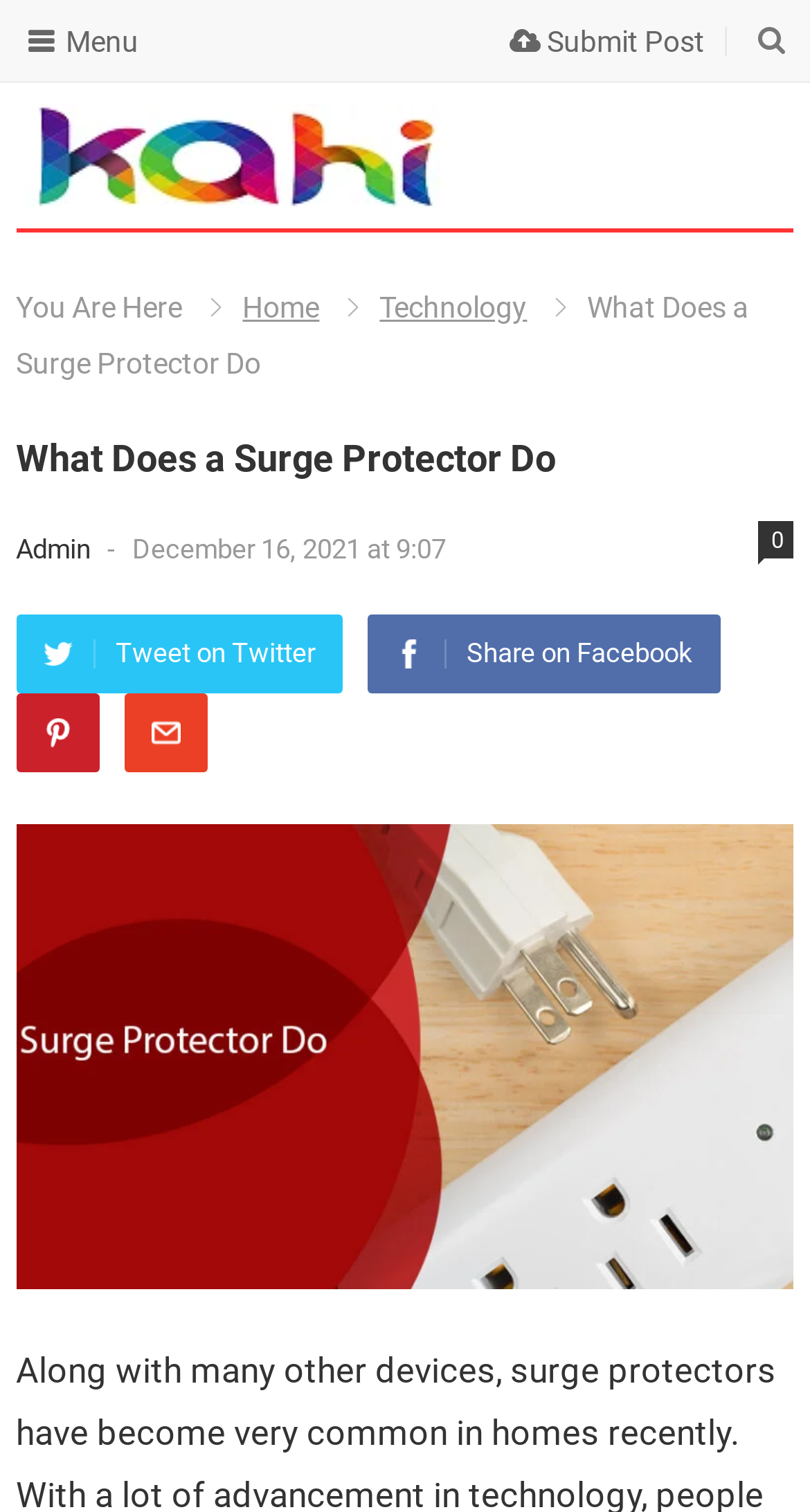Locate the bounding box coordinates of the area you need to click to fulfill this instruction: 'Share on Facebook'. The coordinates must be in the form of four float numbers ranging from 0 to 1: [left, top, right, bottom].

[0.453, 0.406, 0.889, 0.458]